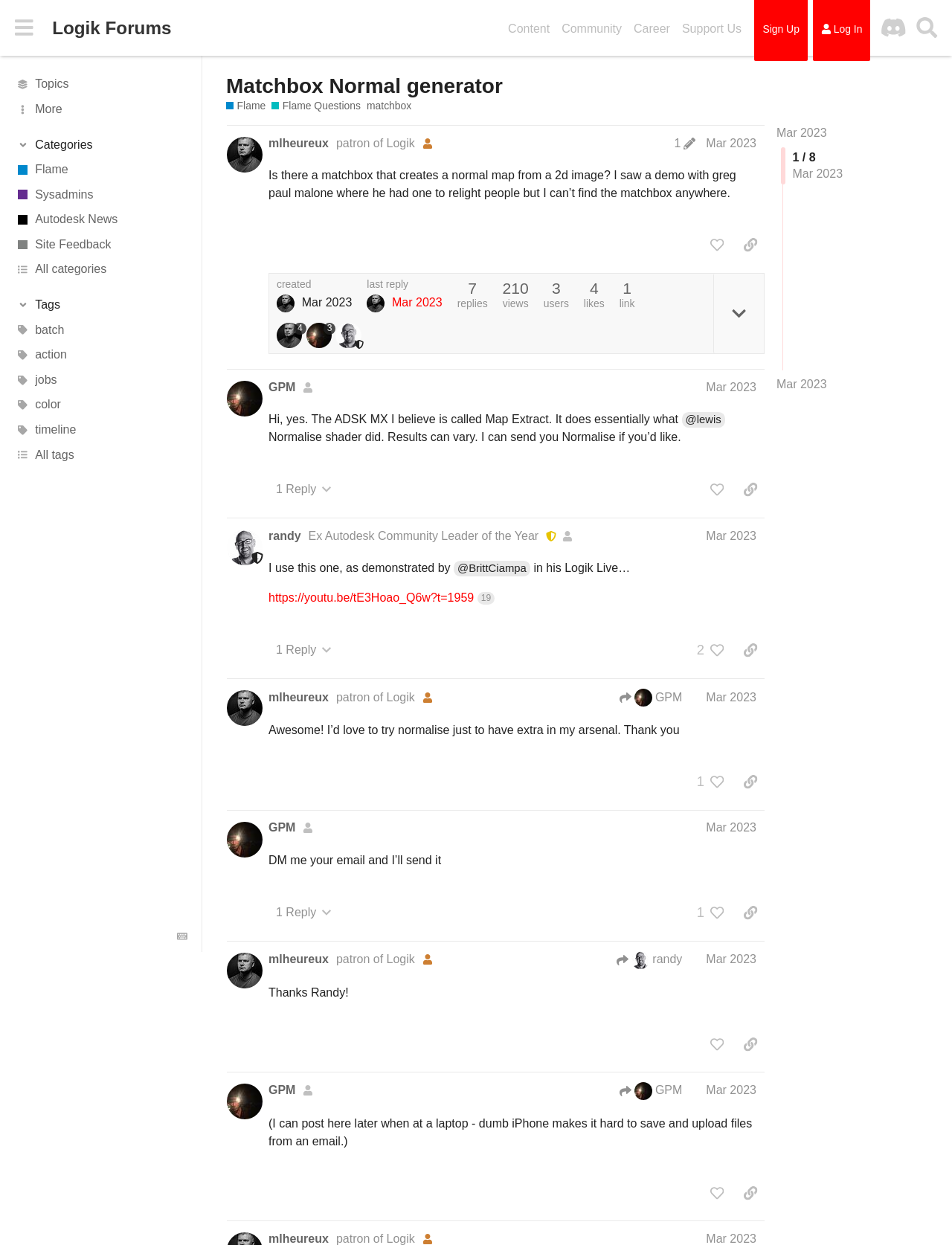Locate the bounding box coordinates of the element that should be clicked to execute the following instruction: "Click the 'Sidebar' button".

[0.008, 0.009, 0.042, 0.035]